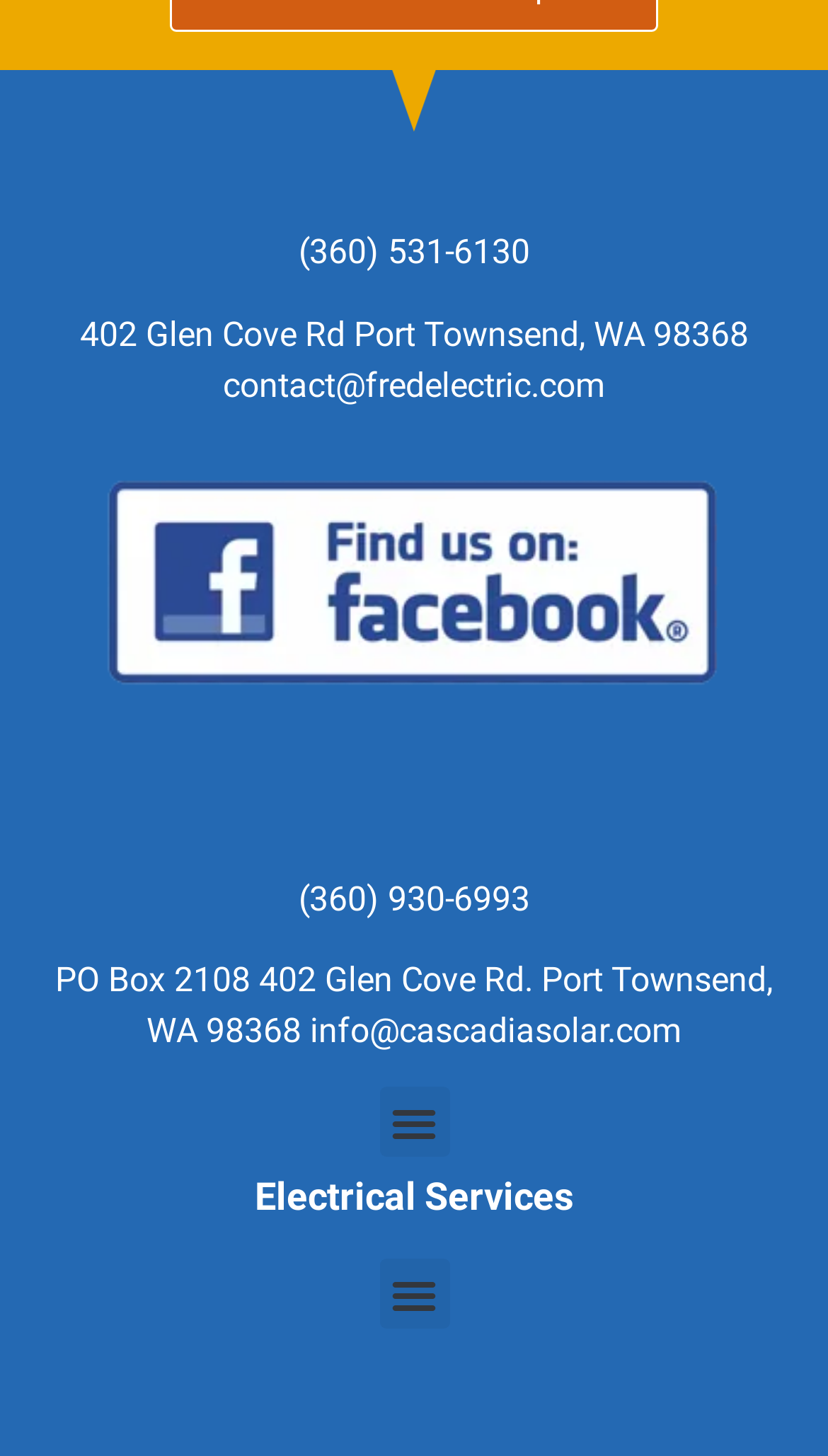Determine the bounding box coordinates for the UI element described. Format the coordinates as (top-left x, top-left y, bottom-right x, bottom-right y) and ensure all values are between 0 and 1. Element description: MSE Productions, Inc.

None